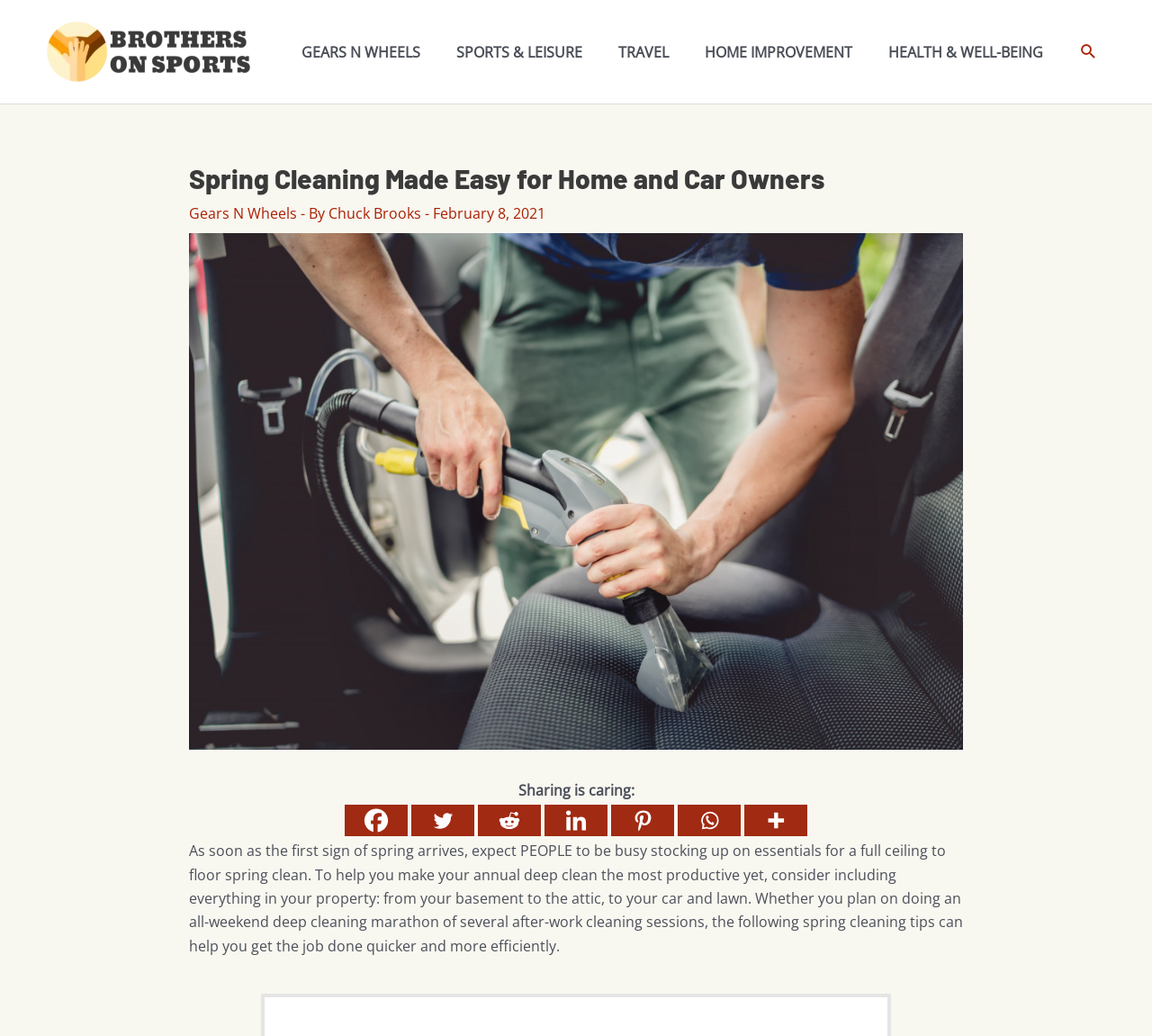What is the season being prepared for?
Based on the screenshot, respond with a single word or phrase.

Summer